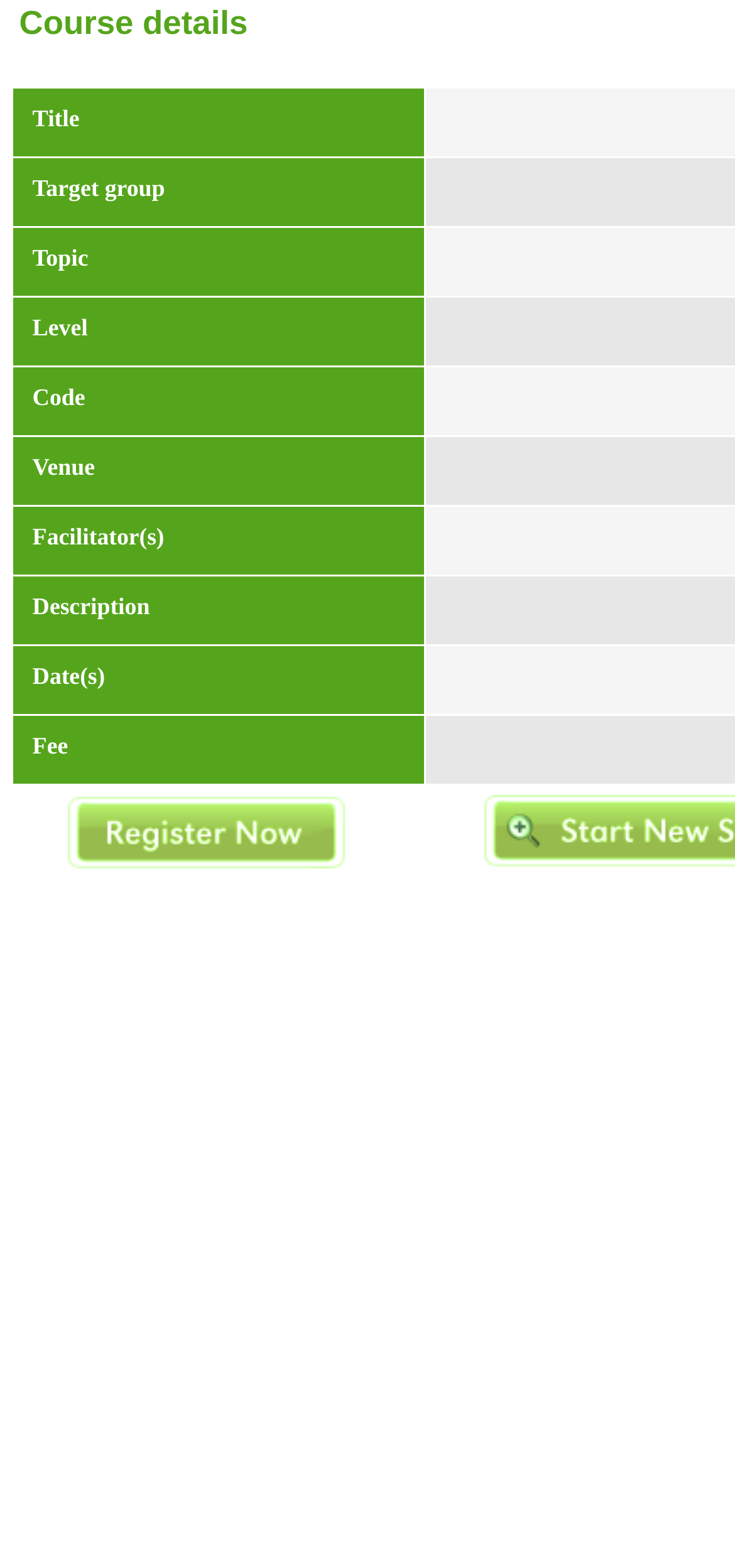What is the last course detail?
Using the image as a reference, answer the question with a short word or phrase.

Fee